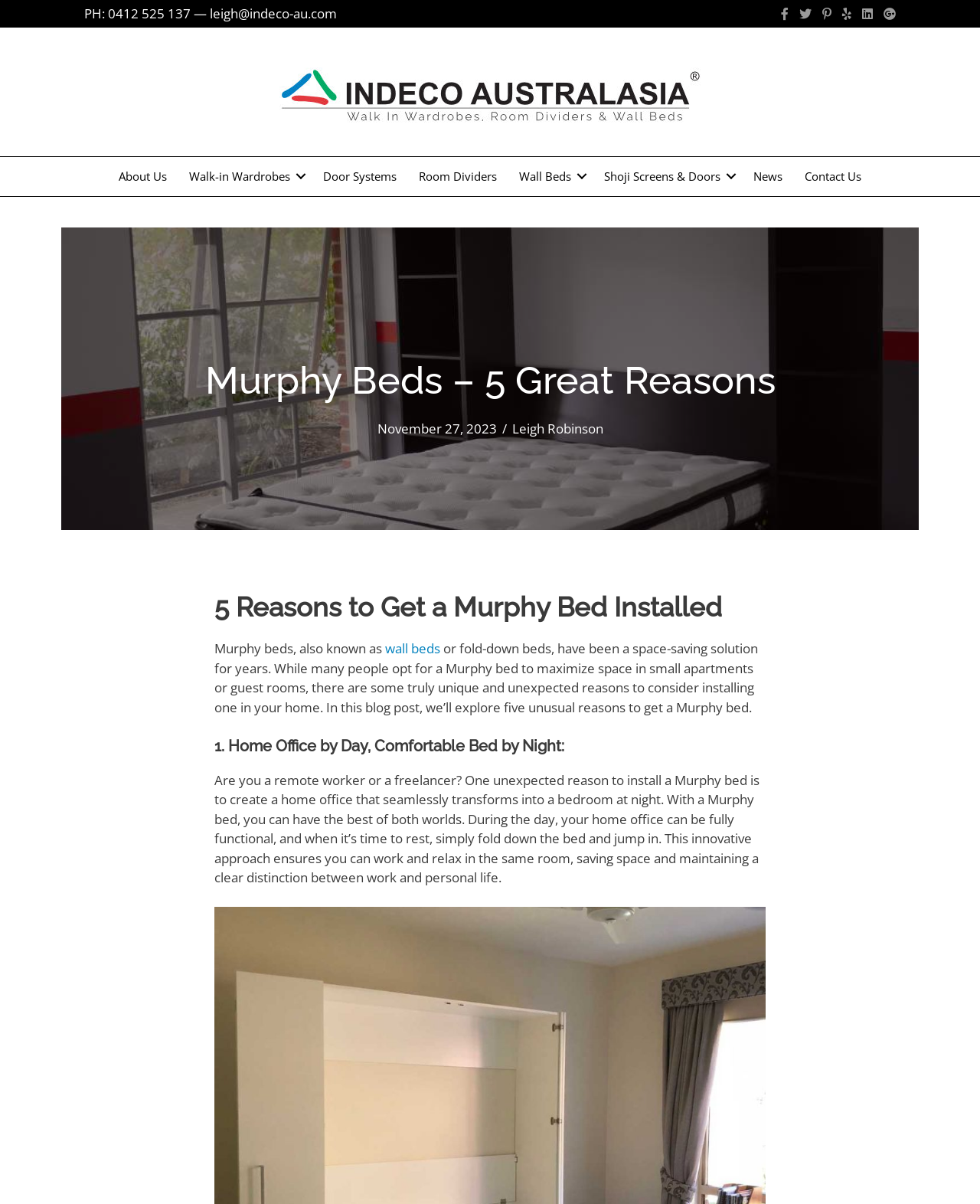Pinpoint the bounding box coordinates of the clickable element to carry out the following instruction: "Call the phone number."

[0.086, 0.004, 0.195, 0.019]